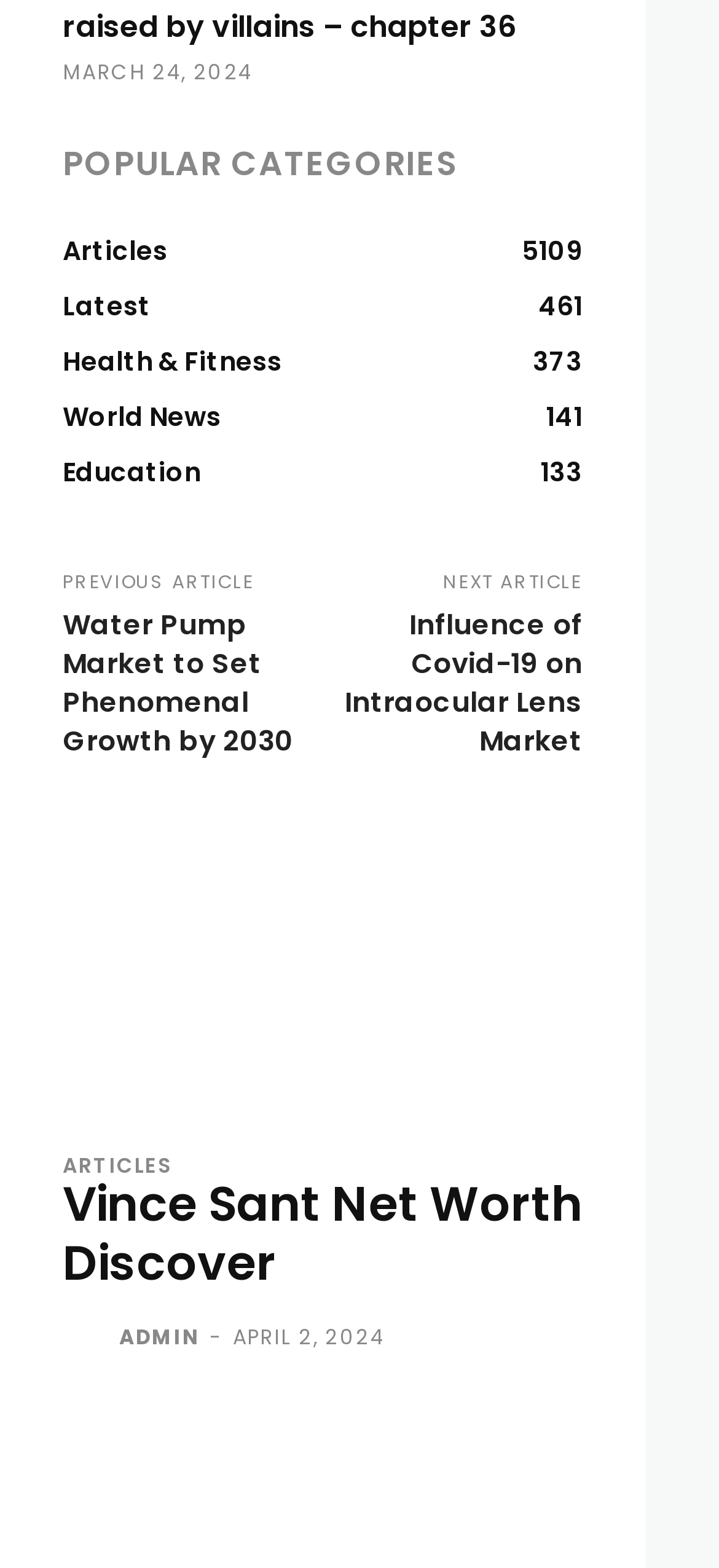How many categories are listed?
Based on the visual details in the image, please answer the question thoroughly.

I counted the number of links under the 'POPULAR CATEGORIES' heading, which are 'Articles 5109', 'Latest 461', 'Health & Fitness 373', 'World News 141', 'Education 133', and there are 6 links in total.